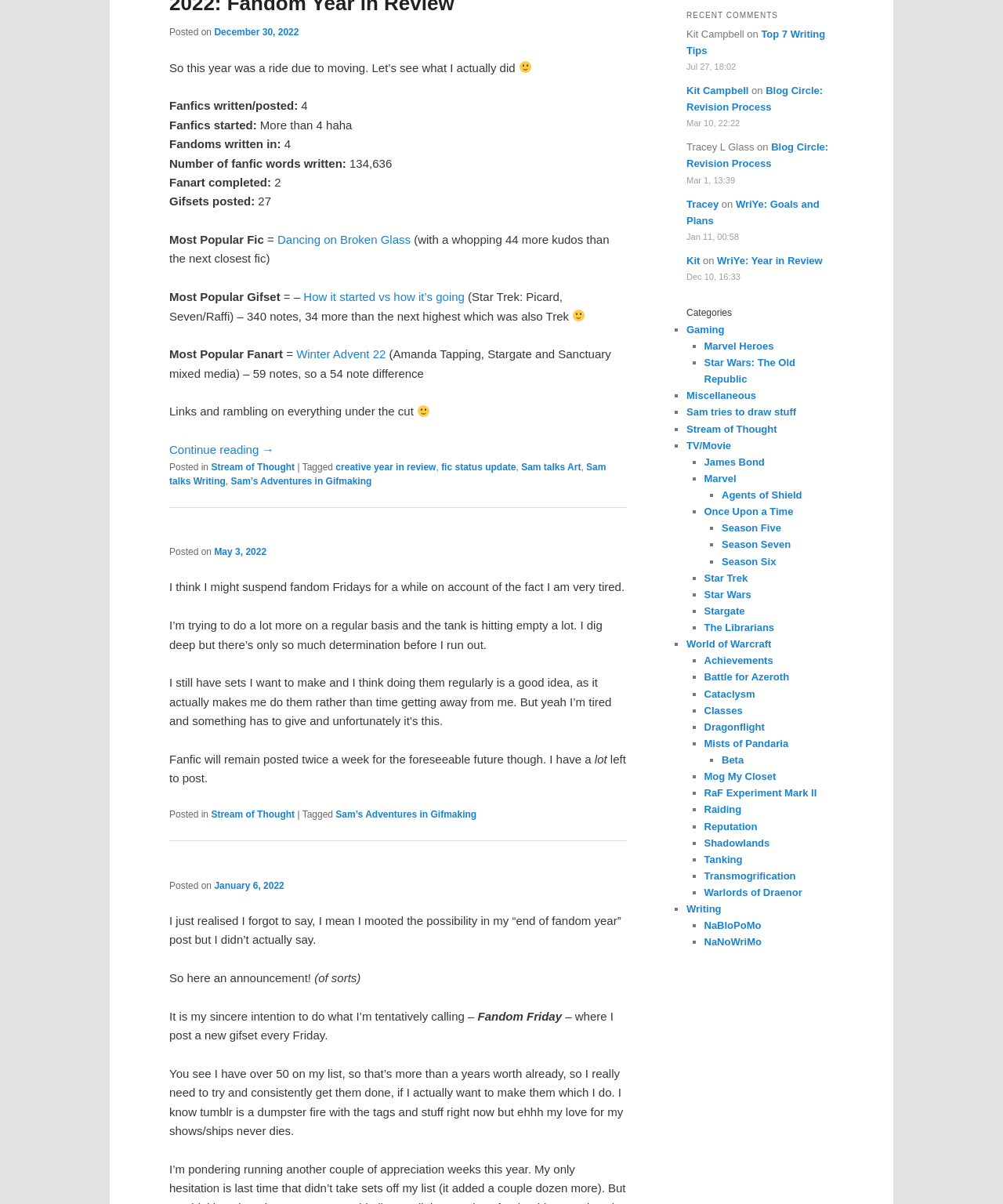Locate and provide the bounding box coordinates for the HTML element that matches this description: "Star Wars: The Old Republic".

[0.702, 0.296, 0.793, 0.32]